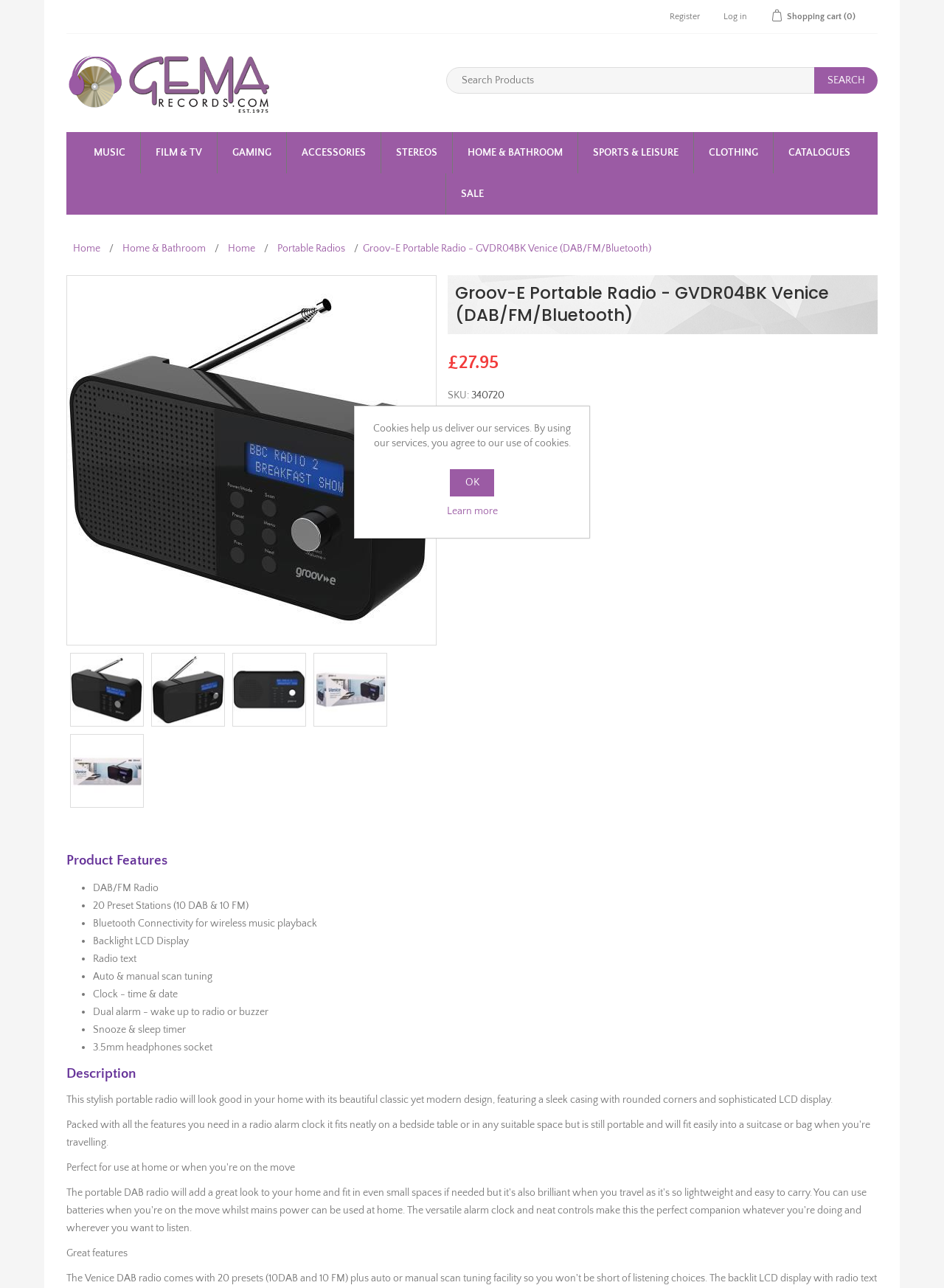Highlight the bounding box coordinates of the element you need to click to perform the following instruction: "View shopping cart."

[0.818, 0.0, 0.906, 0.026]